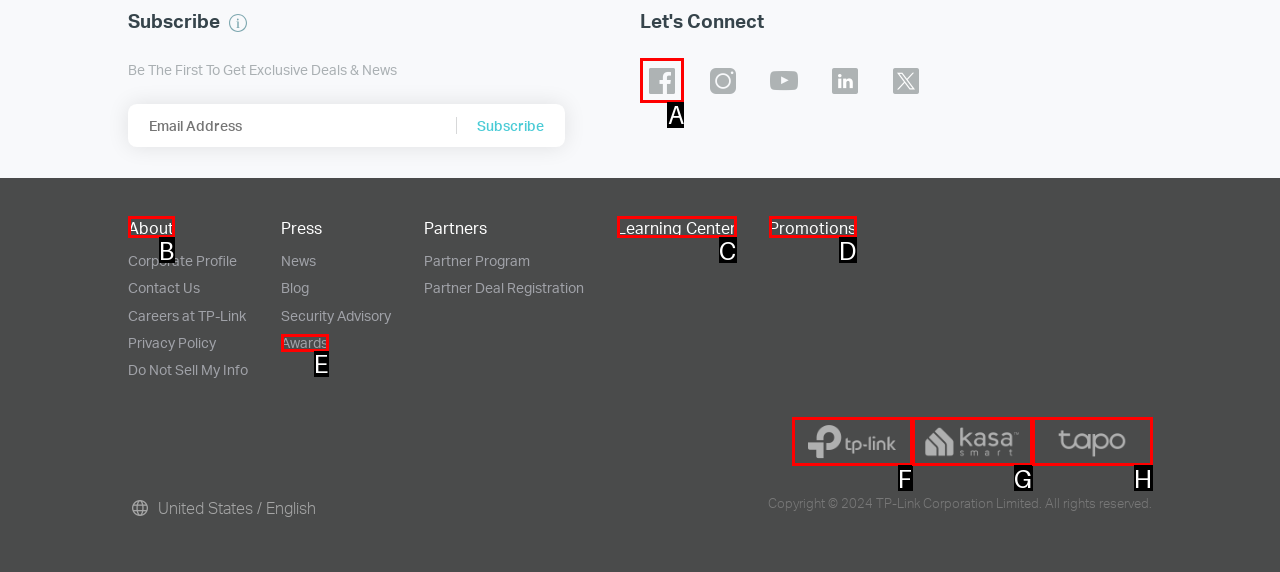Identify the correct UI element to click to follow this instruction: Visit Facebook
Respond with the letter of the appropriate choice from the displayed options.

A